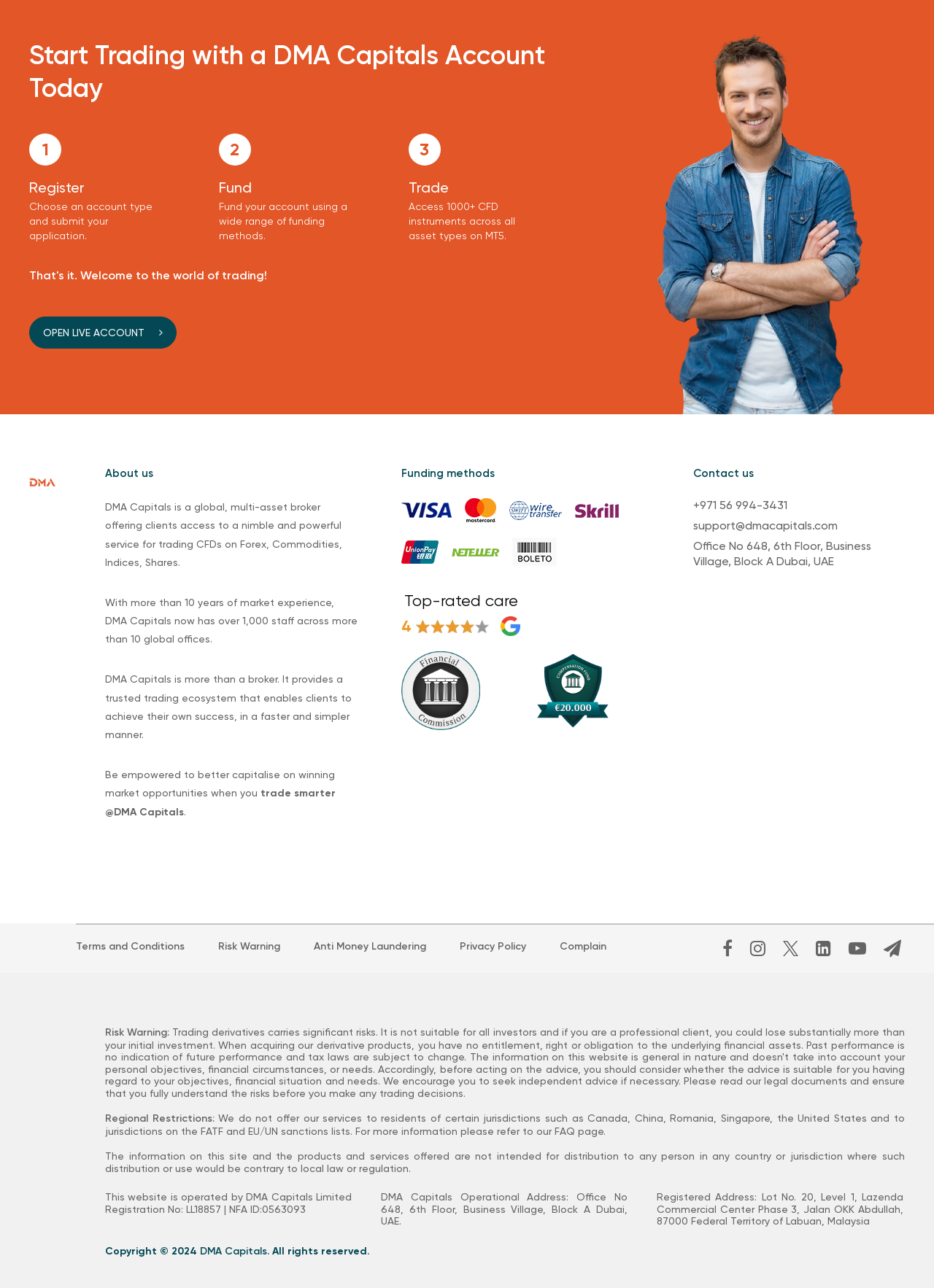What is the contact phone number of the company?
Provide a detailed answer to the question using information from the image.

I found this information in the 'Contact us' section of the website, where the phone number is displayed as '+971 56 994-3431'.